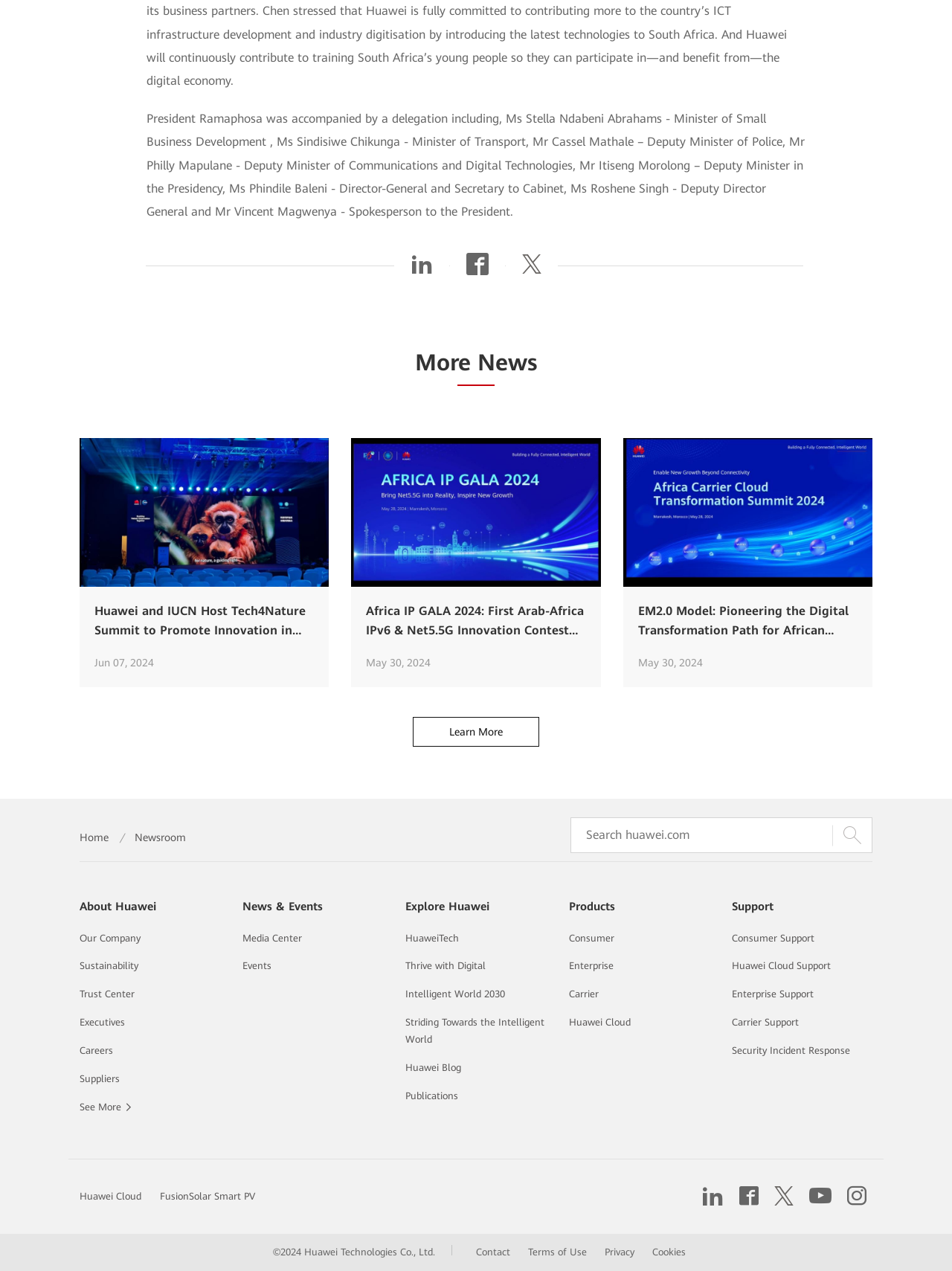Extract the bounding box for the UI element that matches this description: "Cookies".

[0.686, 0.981, 0.721, 0.99]